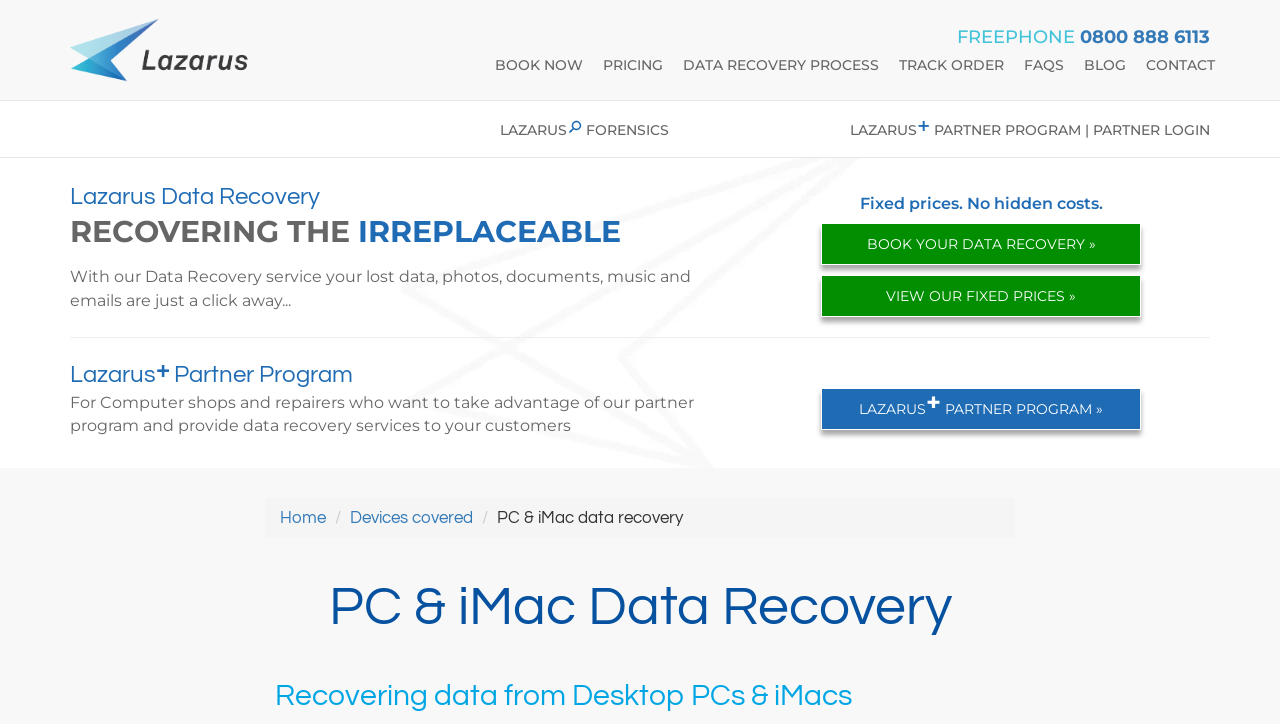Please determine the bounding box coordinates of the element's region to click for the following instruction: "Read the blog".

[0.839, 0.062, 0.888, 0.117]